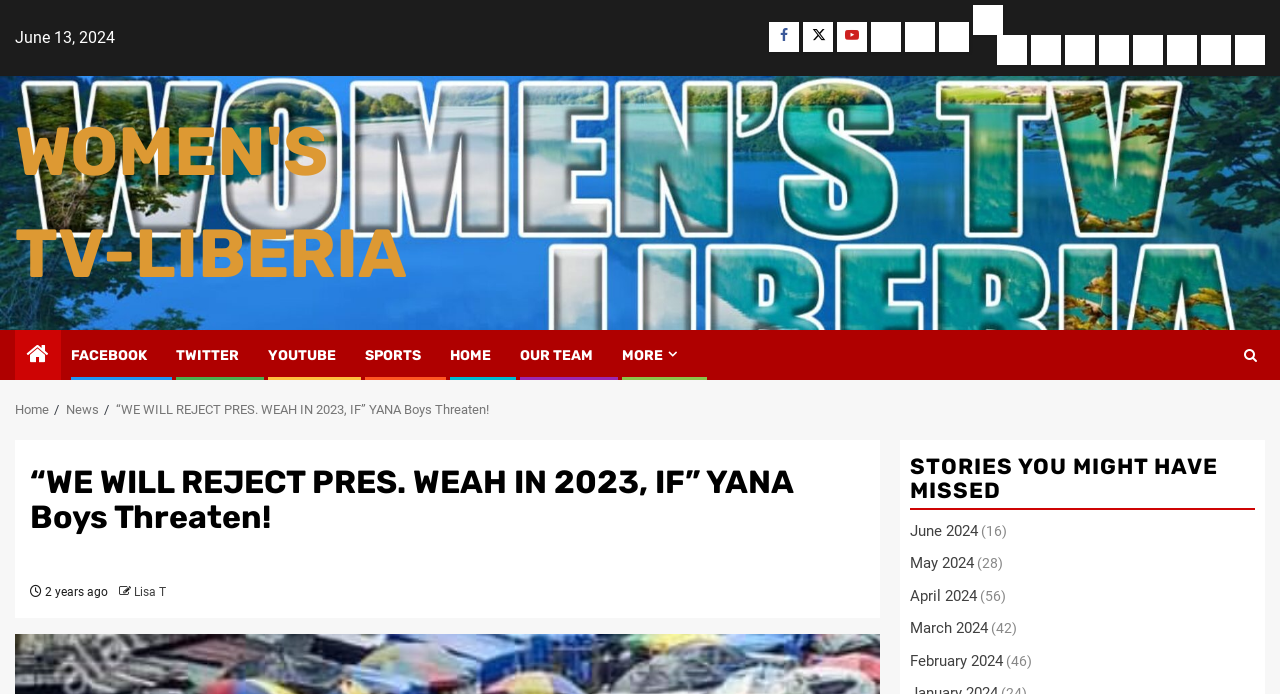Identify the bounding box of the HTML element described as: "Lisa T".

[0.105, 0.843, 0.13, 0.863]